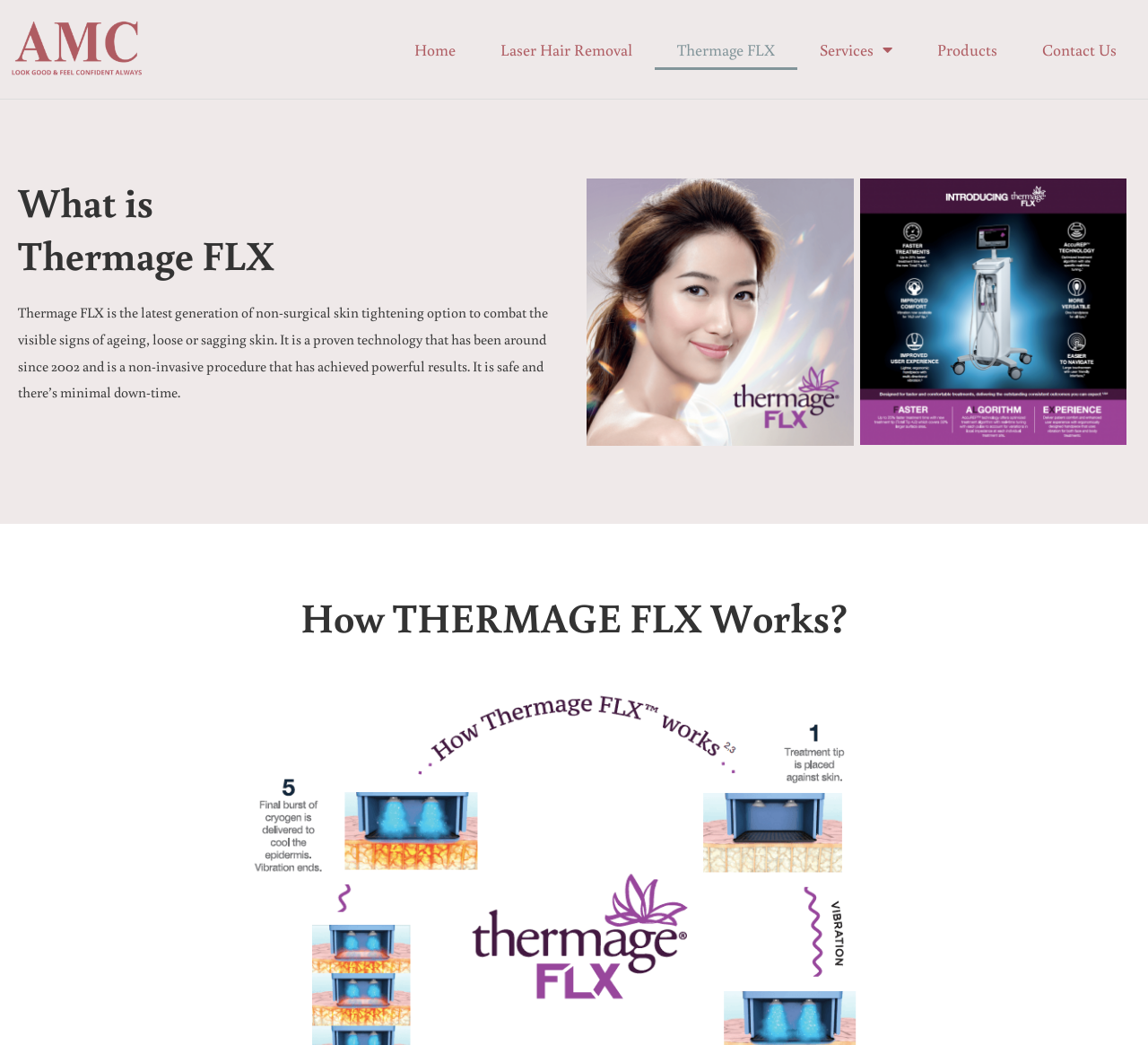Is Thermage FLX a safe procedure?
Based on the content of the image, thoroughly explain and answer the question.

The webpage states that Thermage FLX is a safe and non-invasive procedure with minimal down-time, which suggests that it is a safe option for individuals.